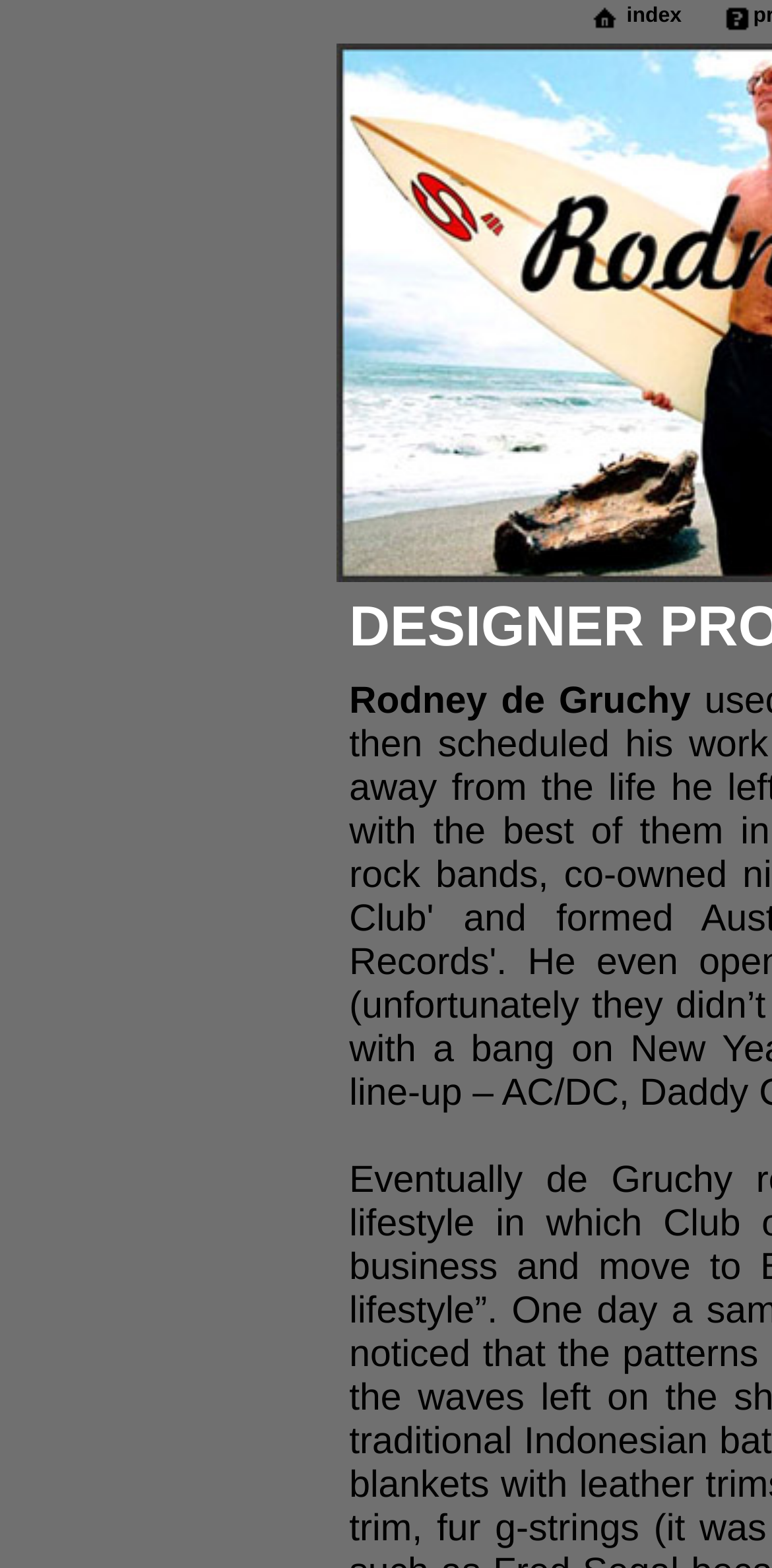What type of content is featured on this website?
Use the image to answer the question with a single word or phrase.

Jewelry